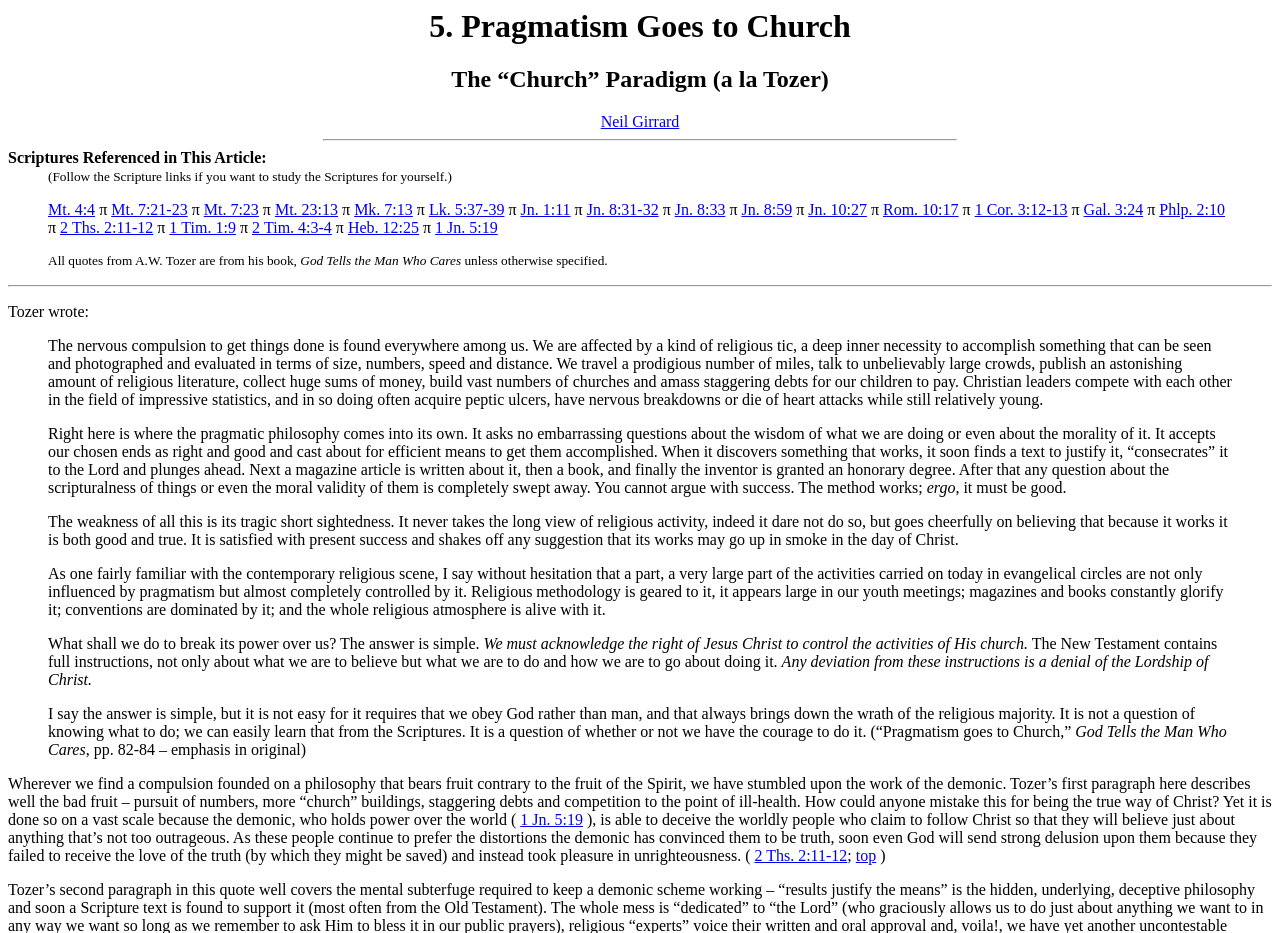Answer the question with a brief word or phrase:
What is the scripture referenced in the first blockquote?

Mt. 4:4